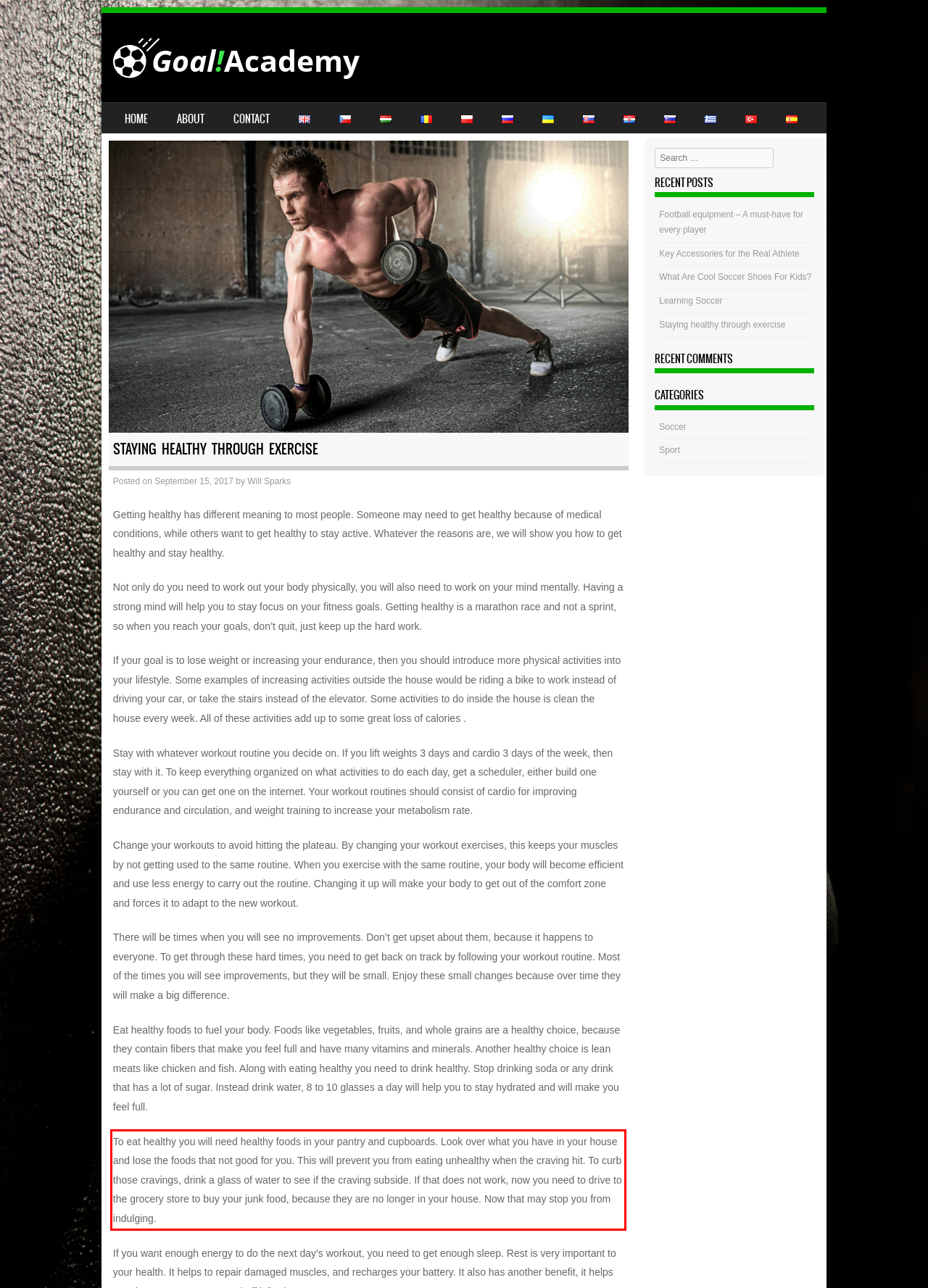You have a screenshot of a webpage with a UI element highlighted by a red bounding box. Use OCR to obtain the text within this highlighted area.

To eat healthy you will need healthy foods in your pantry and cupboards. Look over what you have in your house and lose the foods that not good for you. This will prevent you from eating unhealthy when the craving hit. To curb those cravings, drink a glass of water to see if the craving subside. If that does not work, now you need to drive to the grocery store to buy your junk food, because they are no longer in your house. Now that may stop you from indulging.